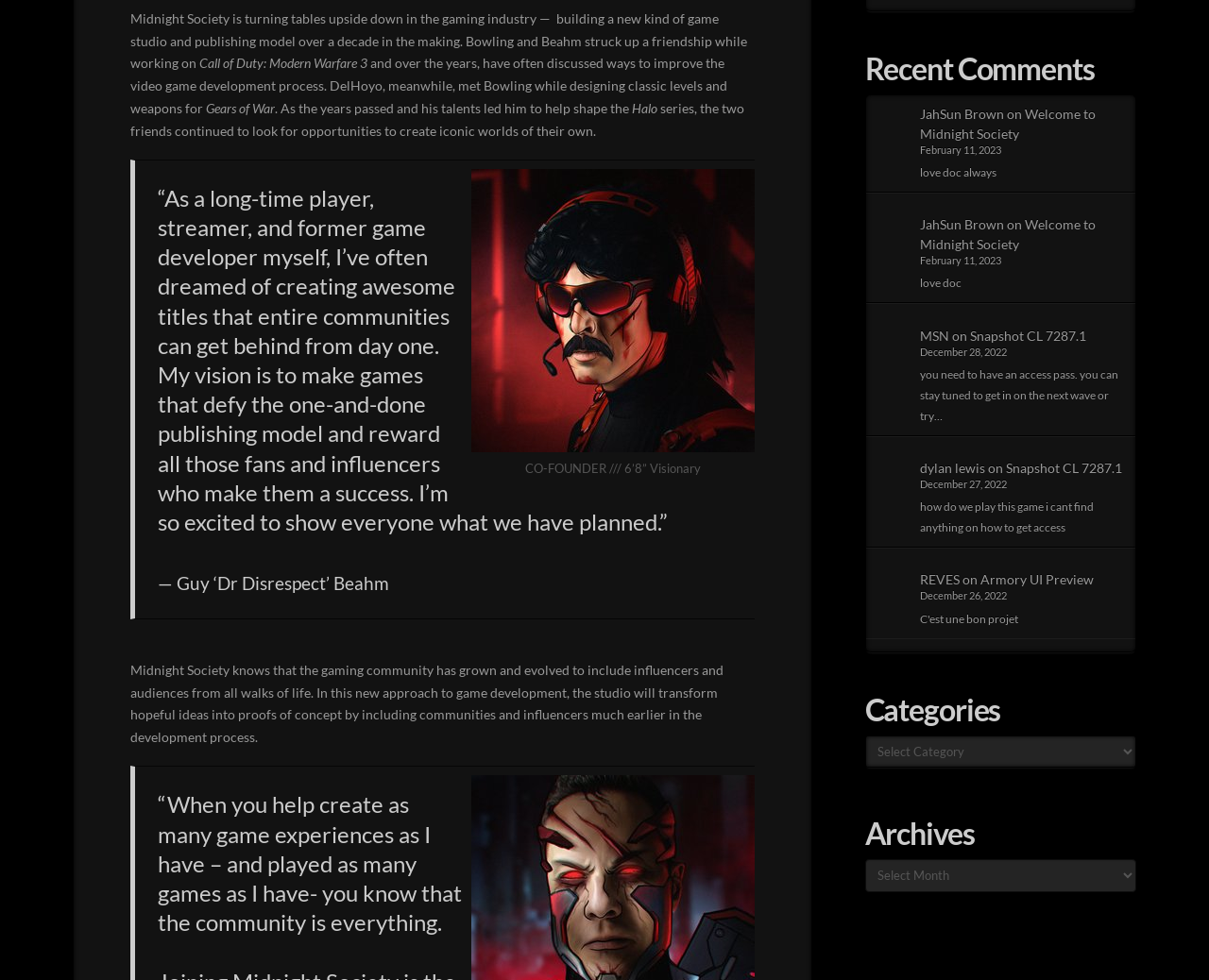Please specify the bounding box coordinates of the area that should be clicked to accomplish the following instruction: "Read the article by JahSun Brown". The coordinates should consist of four float numbers between 0 and 1, i.e., [left, top, right, bottom].

[0.761, 0.108, 0.93, 0.161]